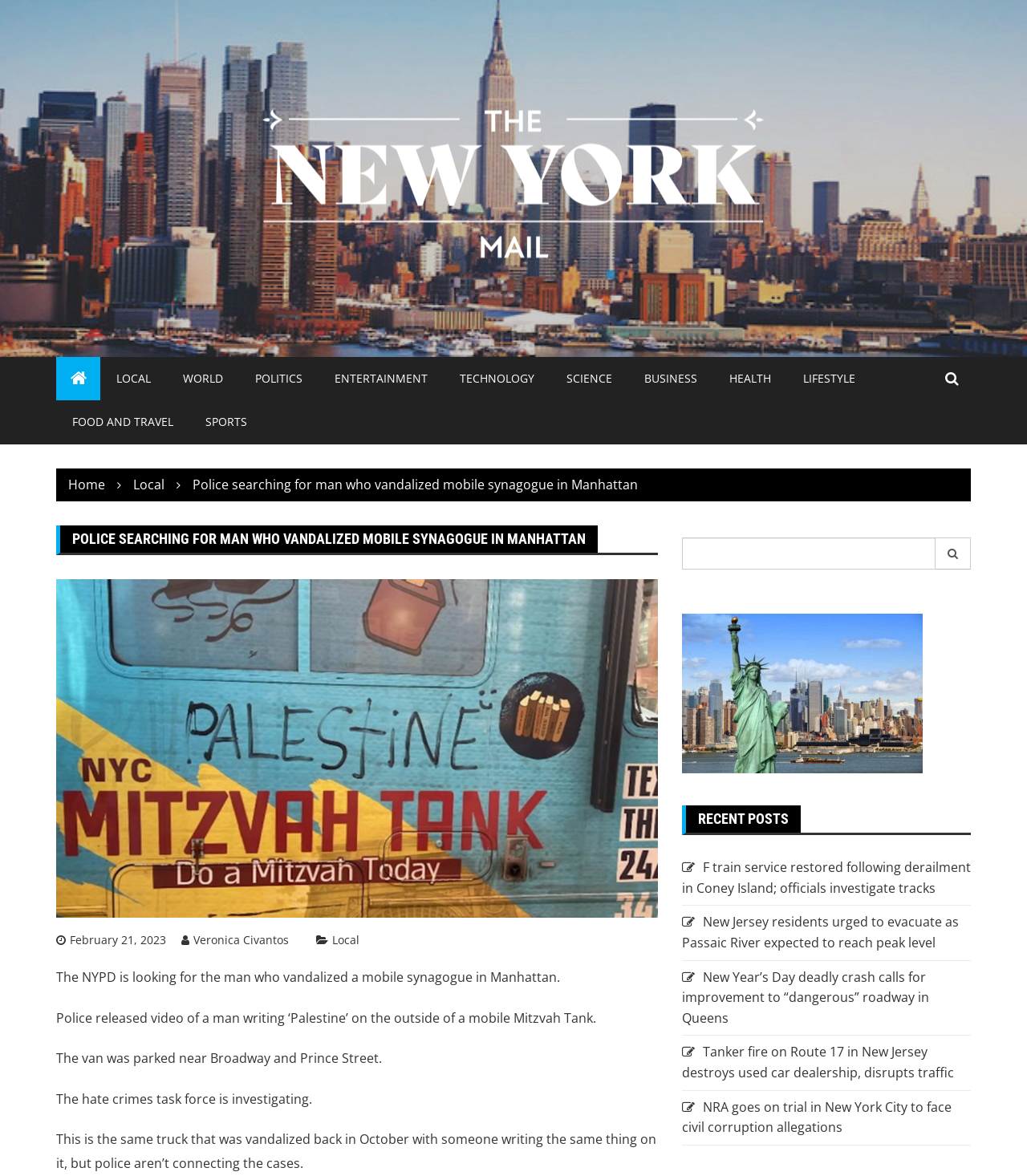Please identify the bounding box coordinates of the clickable element to fulfill the following instruction: "Read the 'POLICE SEARCHING FOR MAN WHO VANDALIZED MOBILE SYNAGOGUE IN MANHATTAN' article". The coordinates should be four float numbers between 0 and 1, i.e., [left, top, right, bottom].

[0.188, 0.404, 0.621, 0.419]